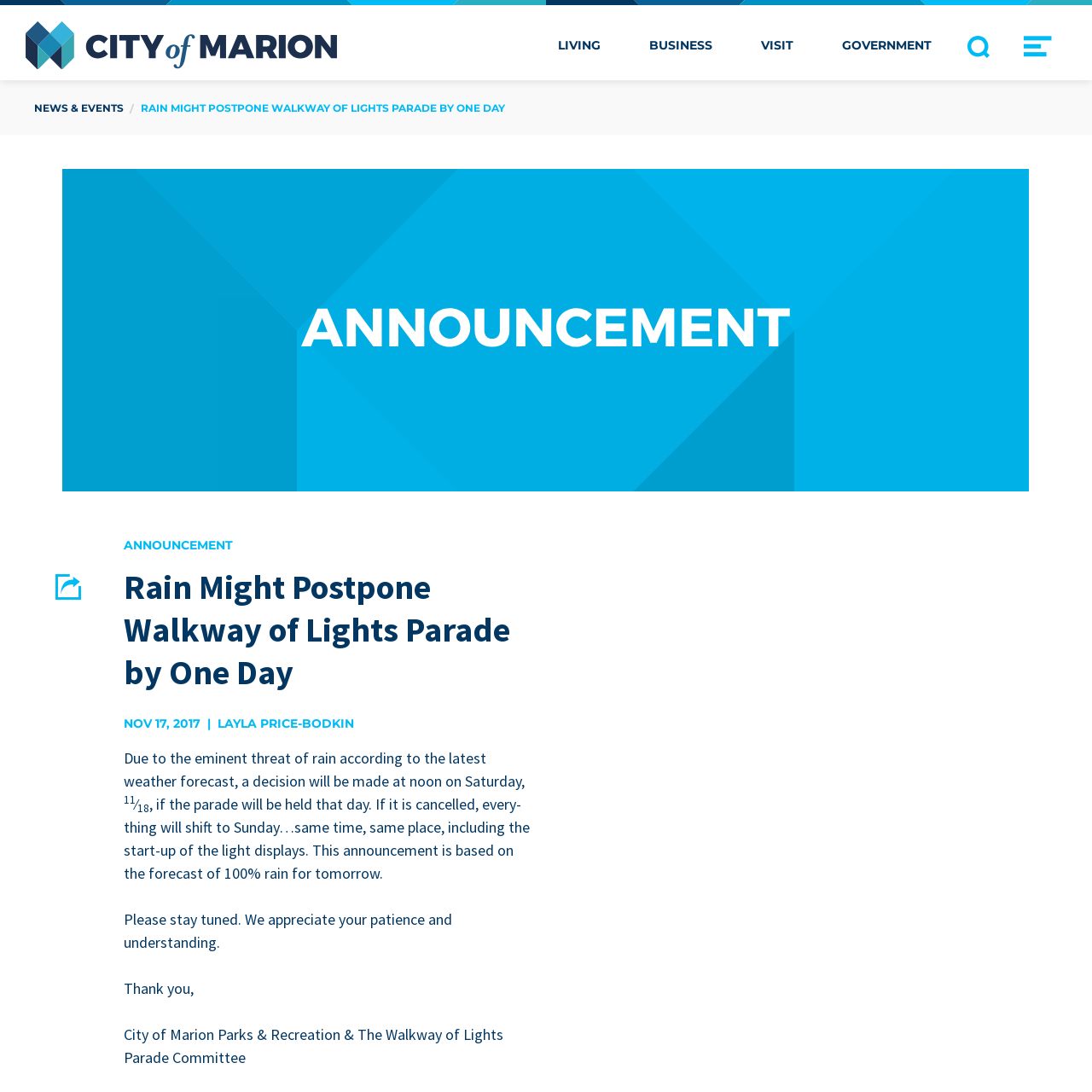Provide a thorough and detailed response to the question by examining the image: 
Who is the author of the announcement?

The author's name is mentioned at the top of the article, along with the date of the announcement, November 17, 2017.